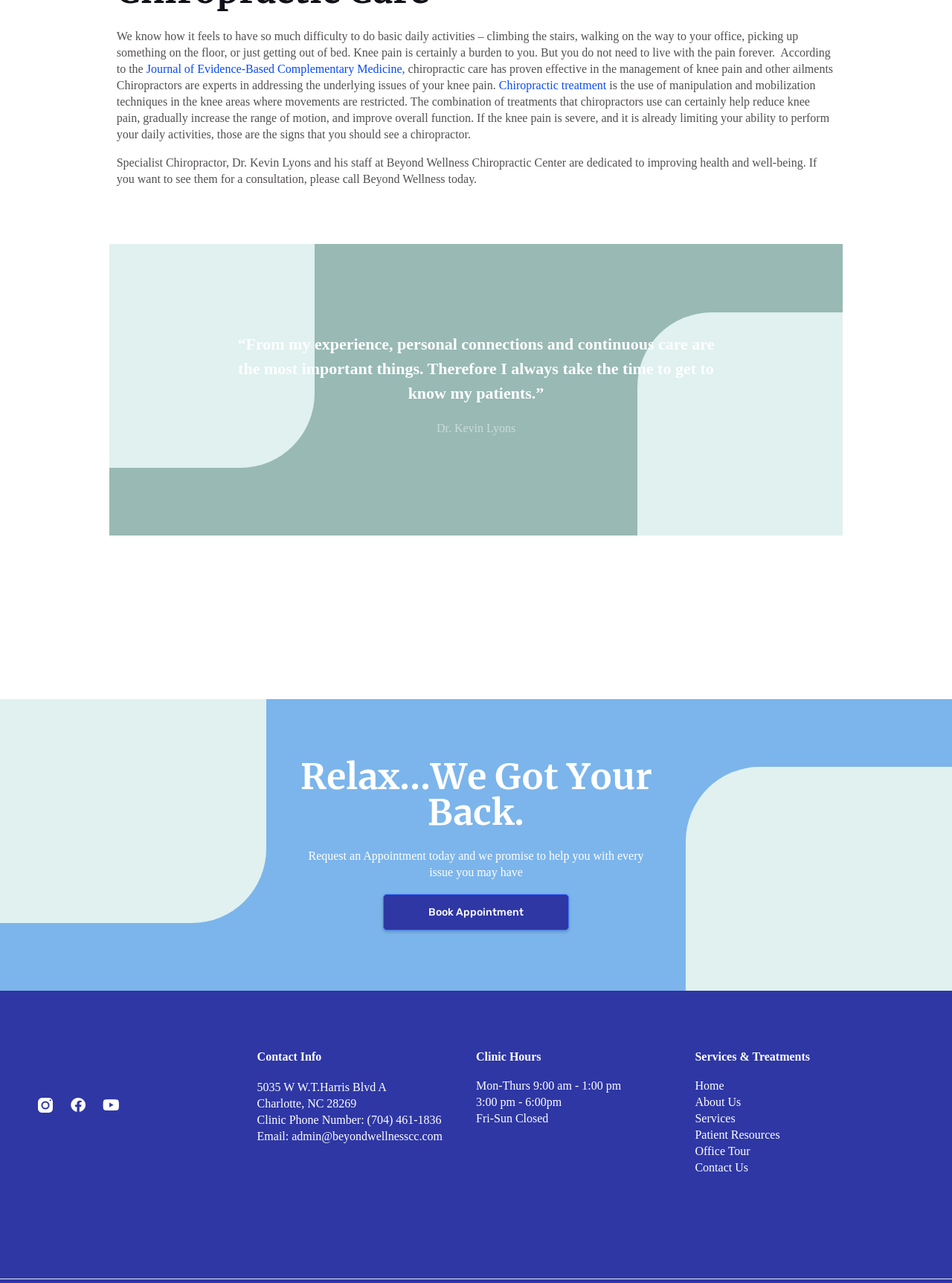Identify and provide the bounding box for the element described by: "R.I.P. Edward Herrmann".

None